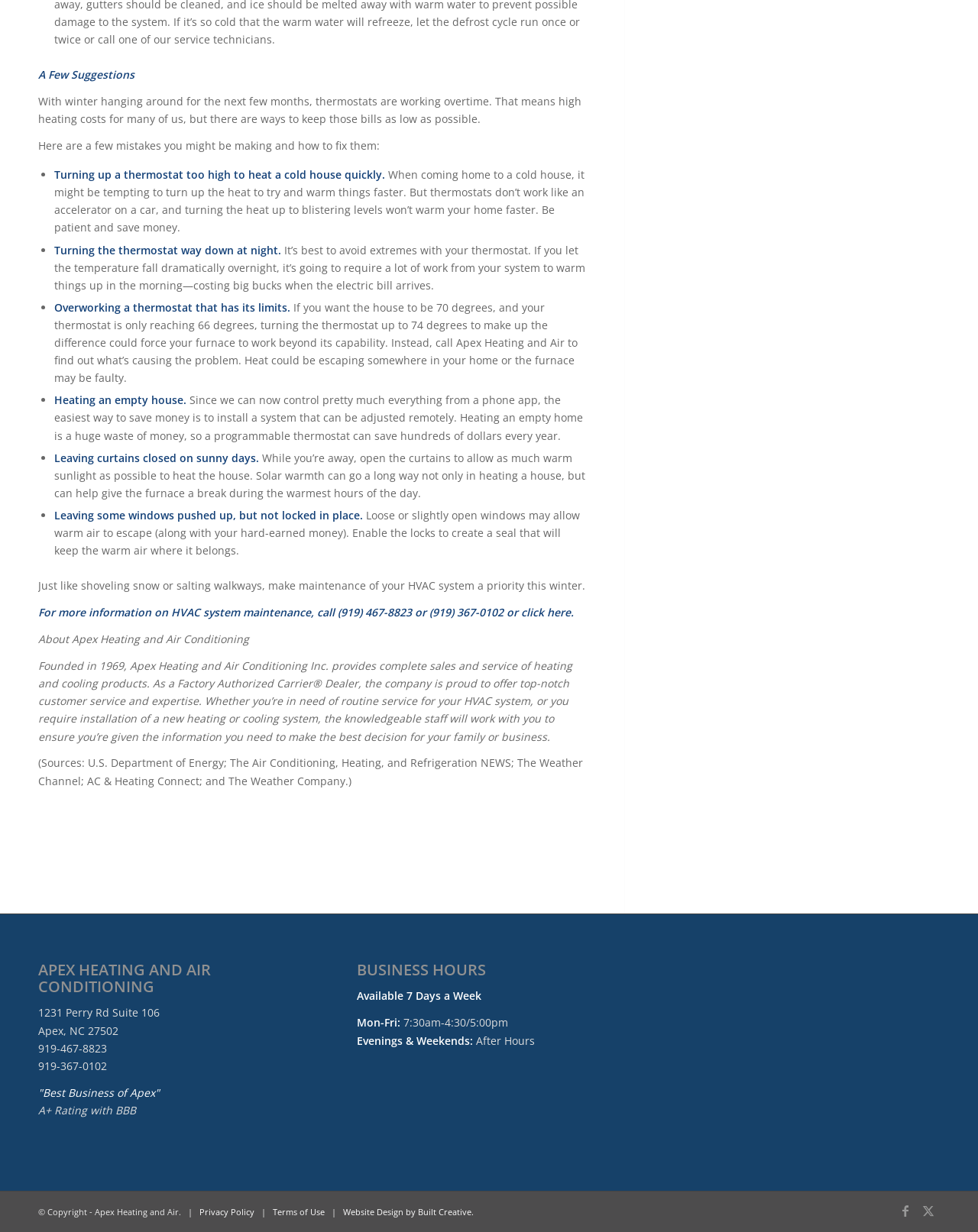Please find the bounding box for the UI element described by: ""Best Business of Apex"".

[0.039, 0.881, 0.163, 0.893]